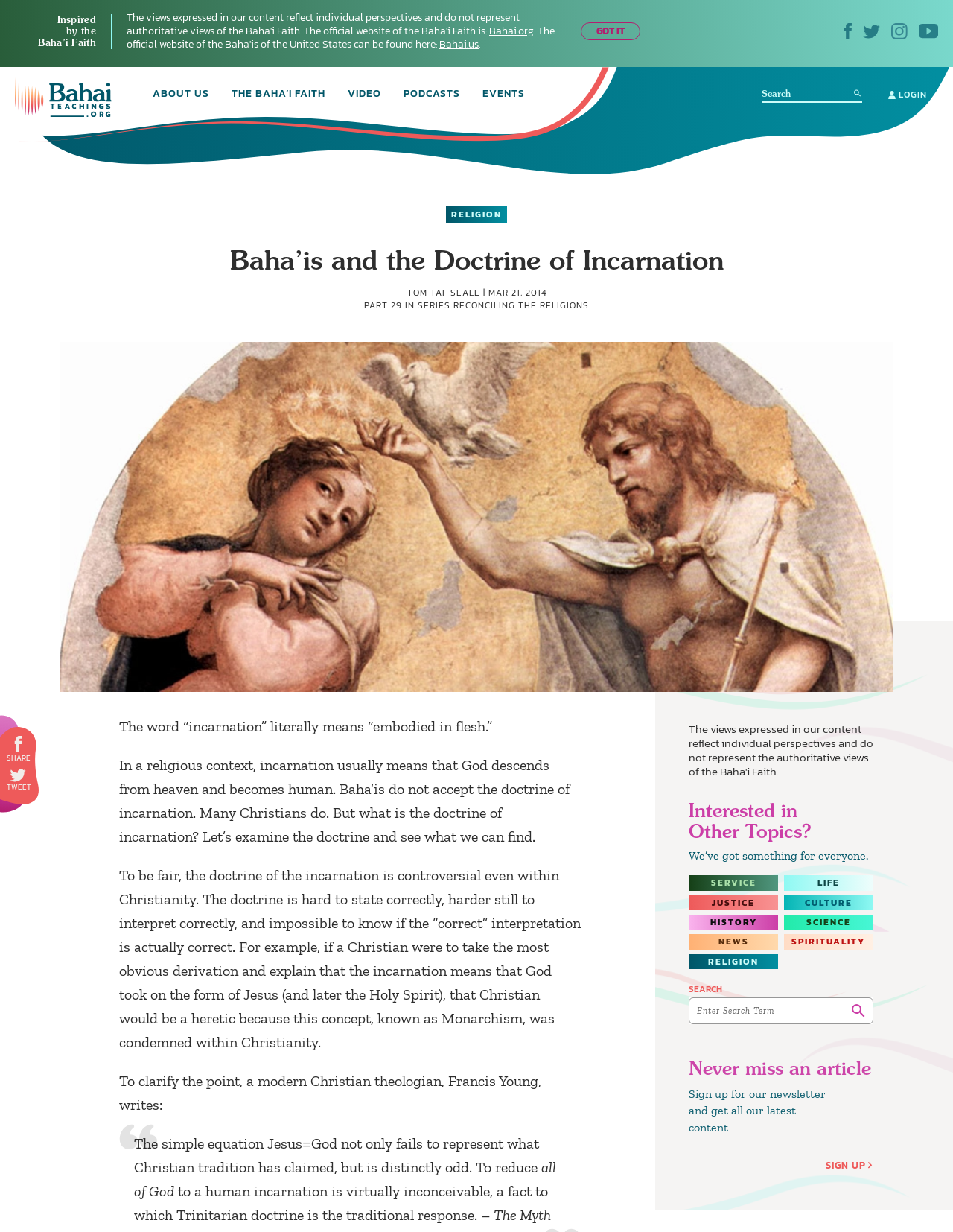Create a detailed description of the webpage's content and layout.

This webpage is about the Baha'i faith and its doctrine of incarnation. At the top, there is a header section with links to various Baha'i websites, including Bahai.org and Bahai.us. Below this, there is a search bar and a login button.

The main content of the page is an article titled "Baha'is and the Doctrine of Incarnation" by Tom Tai-Seale. The article is part of a series called "Reconciling the Religions" and is dated March 21, 2014. The article discusses the concept of incarnation in religious contexts, specifically in Christianity and Baha'i.

The article is divided into several sections, with headings and paragraphs of text. There are also several links to related topics, such as service, life, justice, culture, history, science, news, spirituality, and religion.

On the right side of the page, there is a section titled "Interested in Other Topics?" with links to various categories, including service, life, justice, culture, history, science, news, spirituality, and religion. Below this, there is a search bar and a section promoting the website's newsletter.

At the bottom of the page, there are social media links to share and tweet the article. There is also a section with a background image that spans the entire width of the page, with a heading and several paragraphs of text discussing the doctrine of incarnation.

Throughout the page, there are several images, including a logo for BahaiTeachings.org and icons for social media links. The overall layout is organized and easy to navigate, with clear headings and concise text.